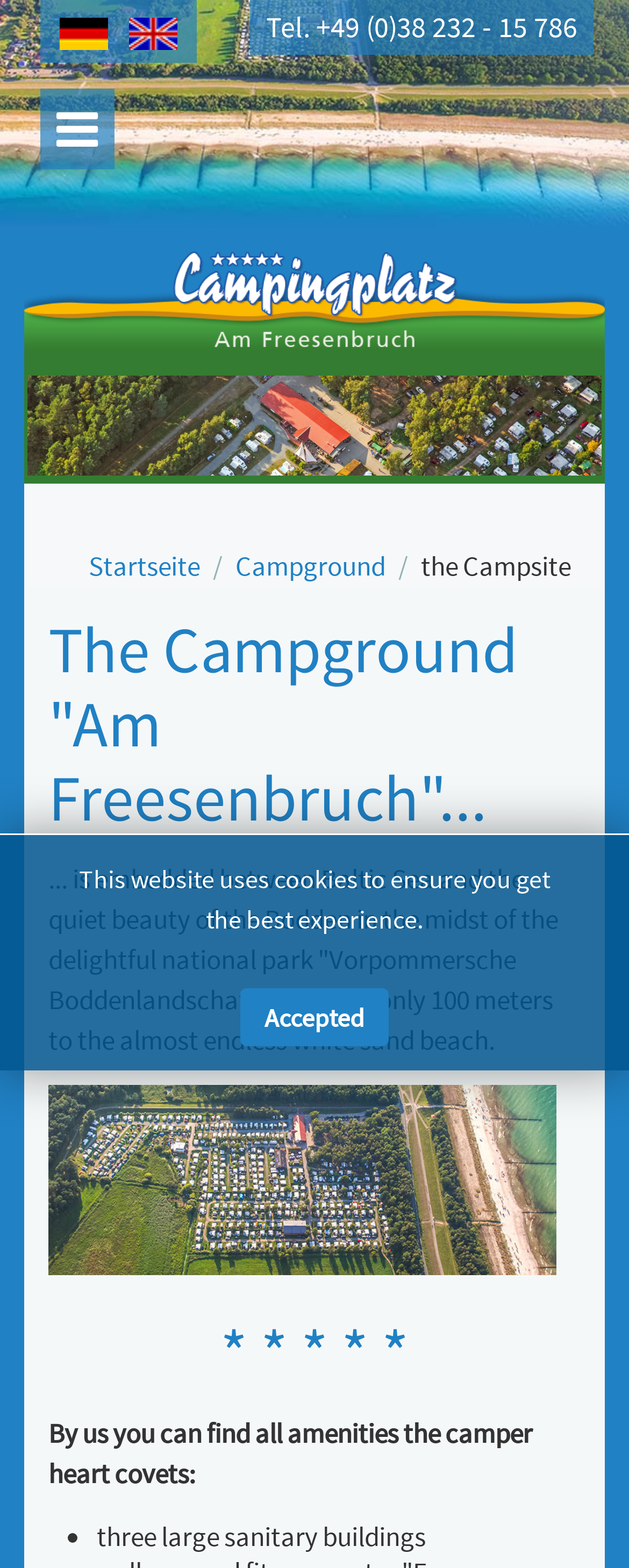Given the description "alt="Deutsch" title="Deutsch"", provide the bounding box coordinates of the corresponding UI element.

[0.095, 0.008, 0.179, 0.031]